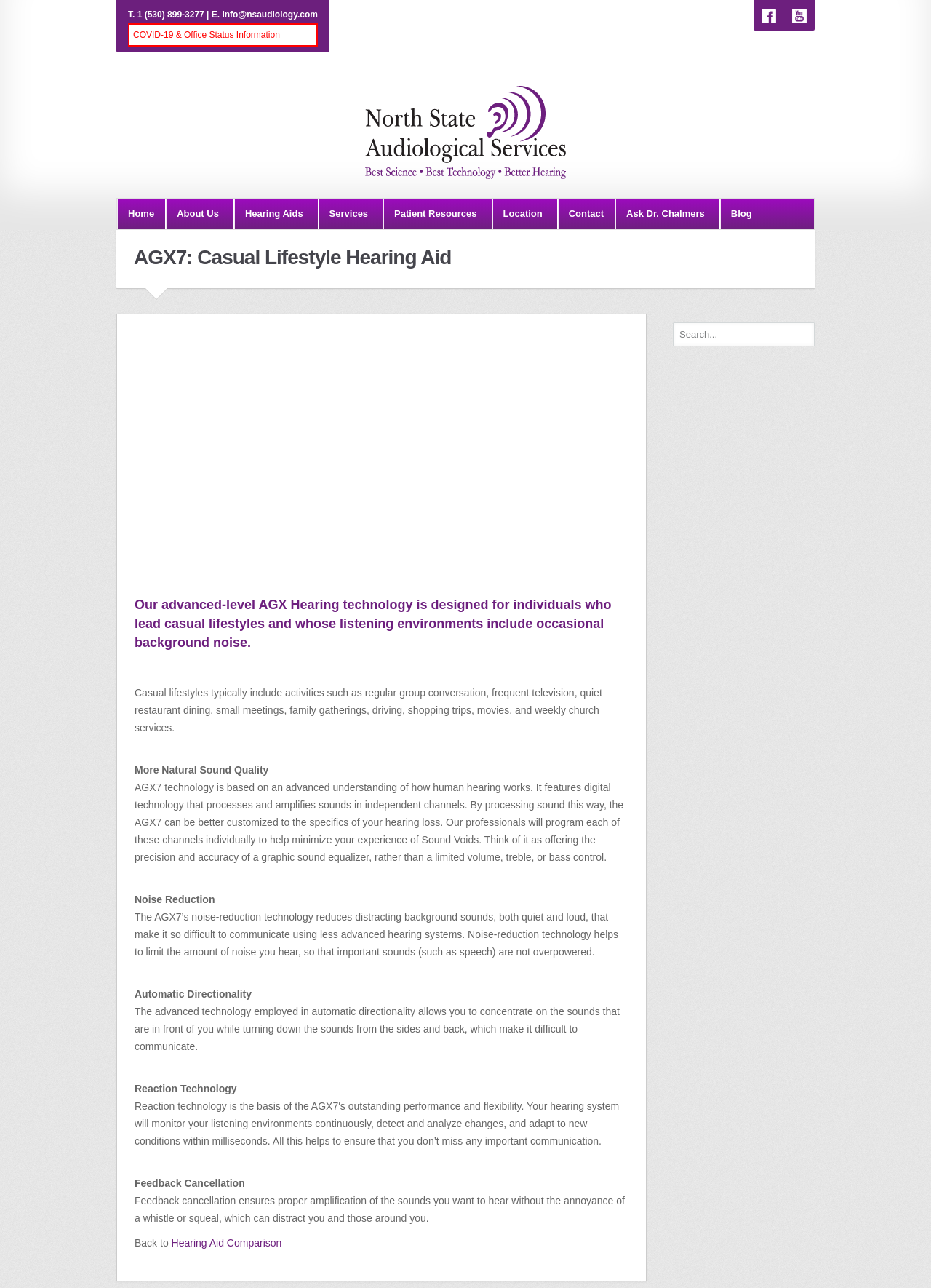Locate the bounding box of the UI element described by: "Ask Dr. Chalmers" in the given webpage screenshot.

[0.66, 0.154, 0.772, 0.178]